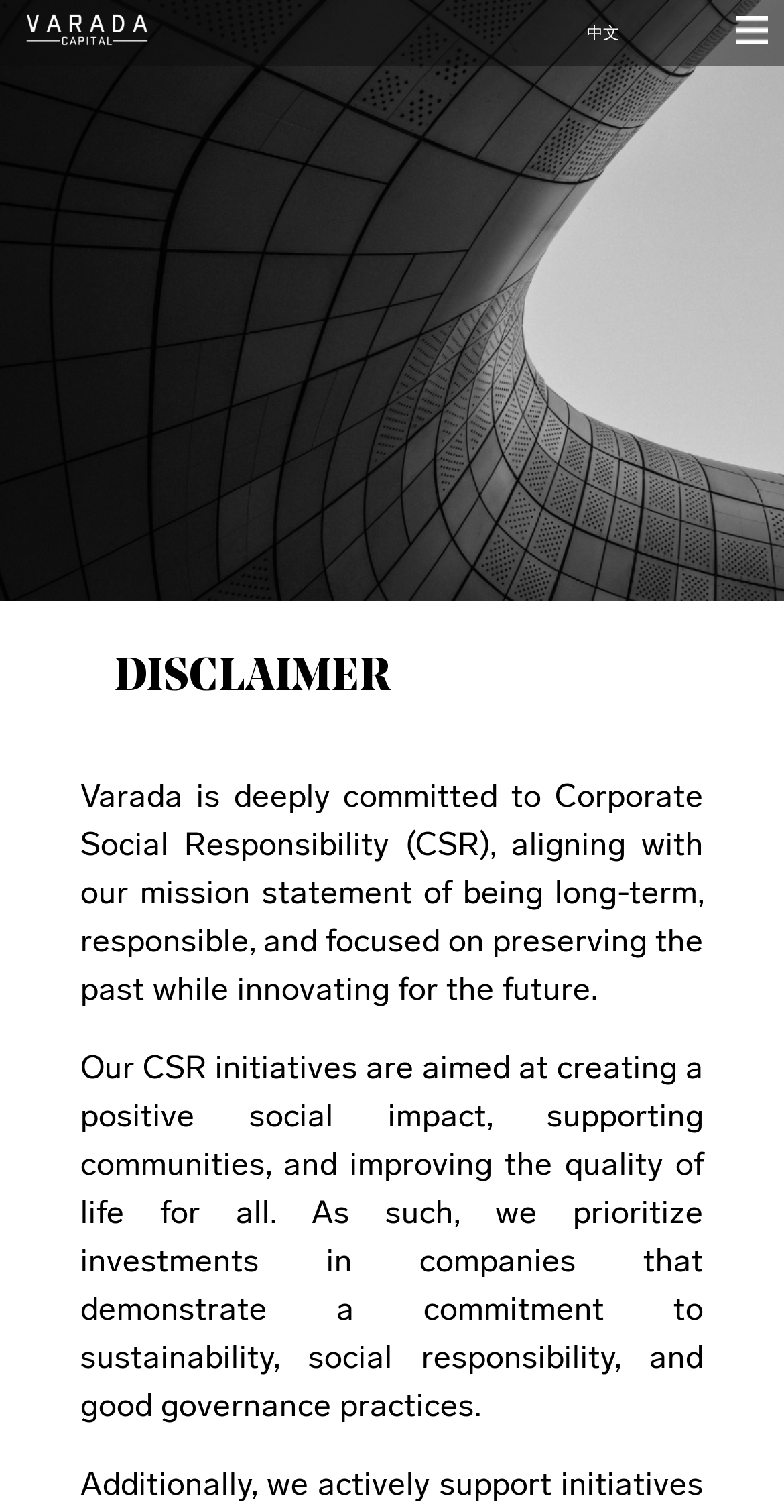Provide an in-depth description of the elements and layout of the webpage.

The webpage is titled "Varada Capital | Disclaimer" and has a prominent Vercel logo at the top left corner. To the right of the logo, there are two links: "中文" and a menu button represented by three horizontal lines. 

Below the top section, a large heading "DISCLAIMER" is centered on the page. 

Under the heading, there are two paragraphs of text. The first paragraph explains Varada's commitment to Corporate Social Responsibility (CSR), aligning with their mission statement of being long-term, responsible, and focused on preserving the past while innovating for the future. The second paragraph describes their CSR initiatives, which aim to create a positive social impact, support communities, and improve the quality of life for all.